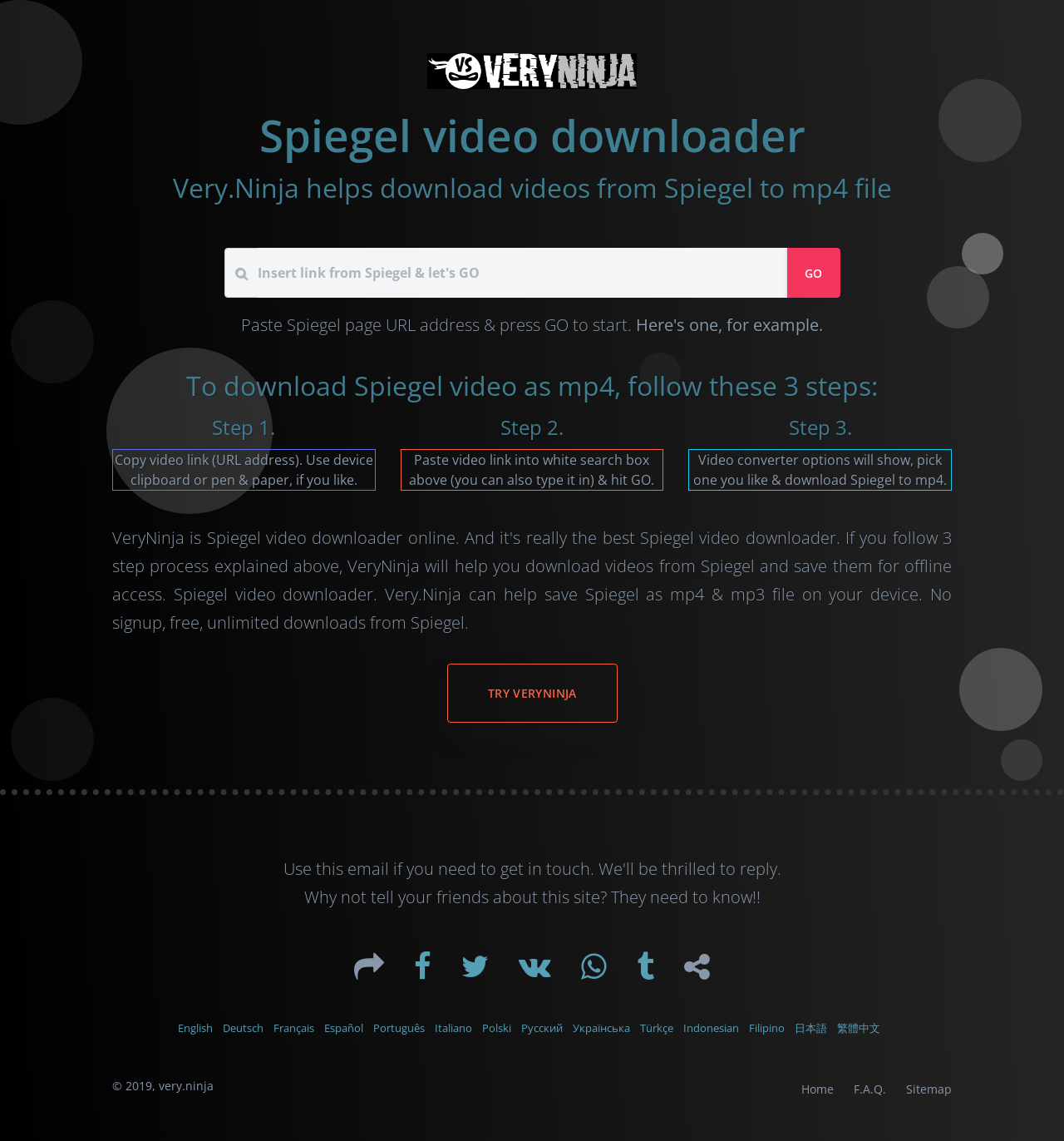Identify the bounding box coordinates for the element you need to click to achieve the following task: "Enter Spiegel video link". The coordinates must be four float values ranging from 0 to 1, formatted as [left, top, right, bottom].

[0.242, 0.217, 0.74, 0.261]